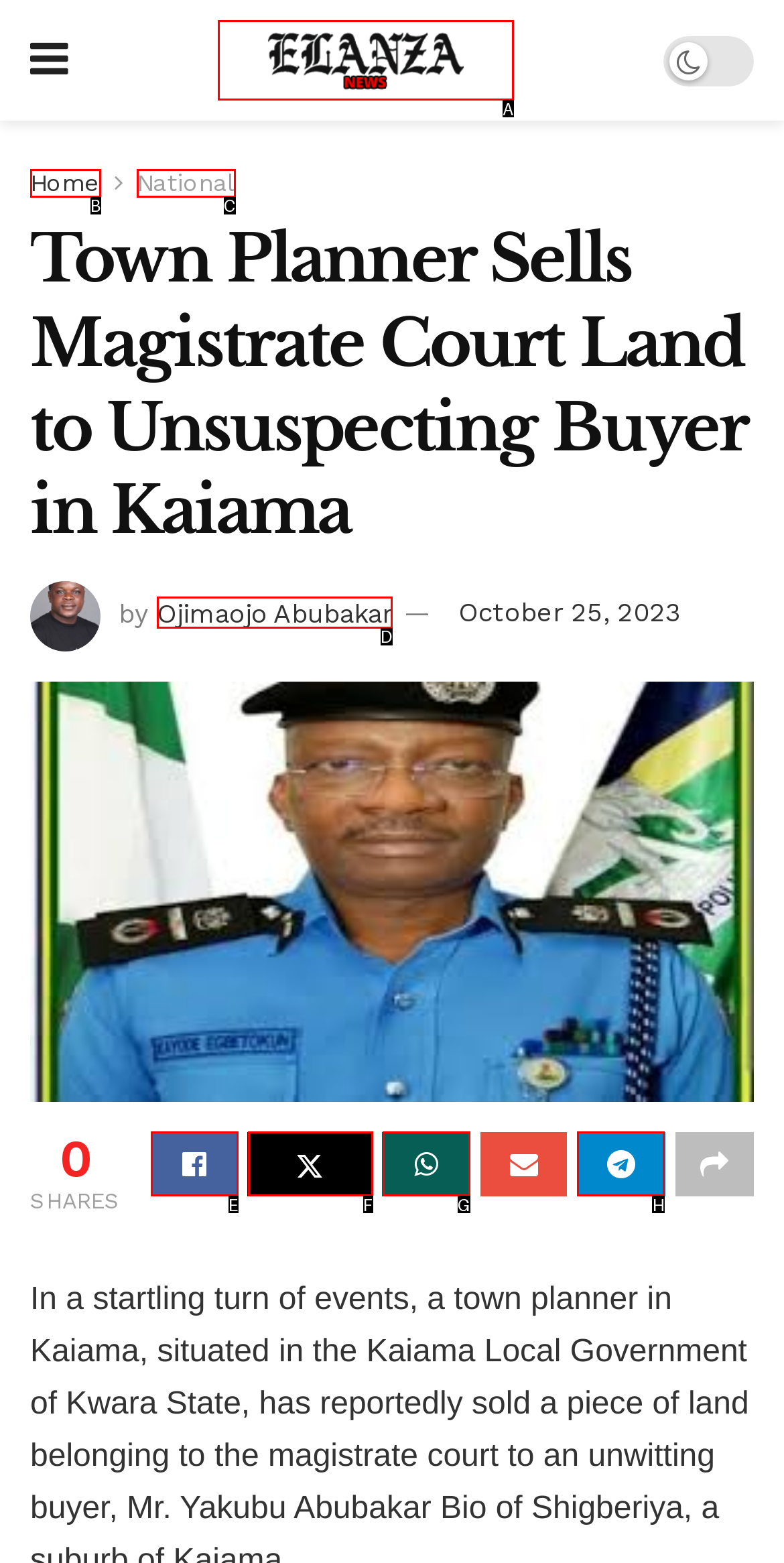Based on the task: view the author's profile, which UI element should be clicked? Answer with the letter that corresponds to the correct option from the choices given.

D